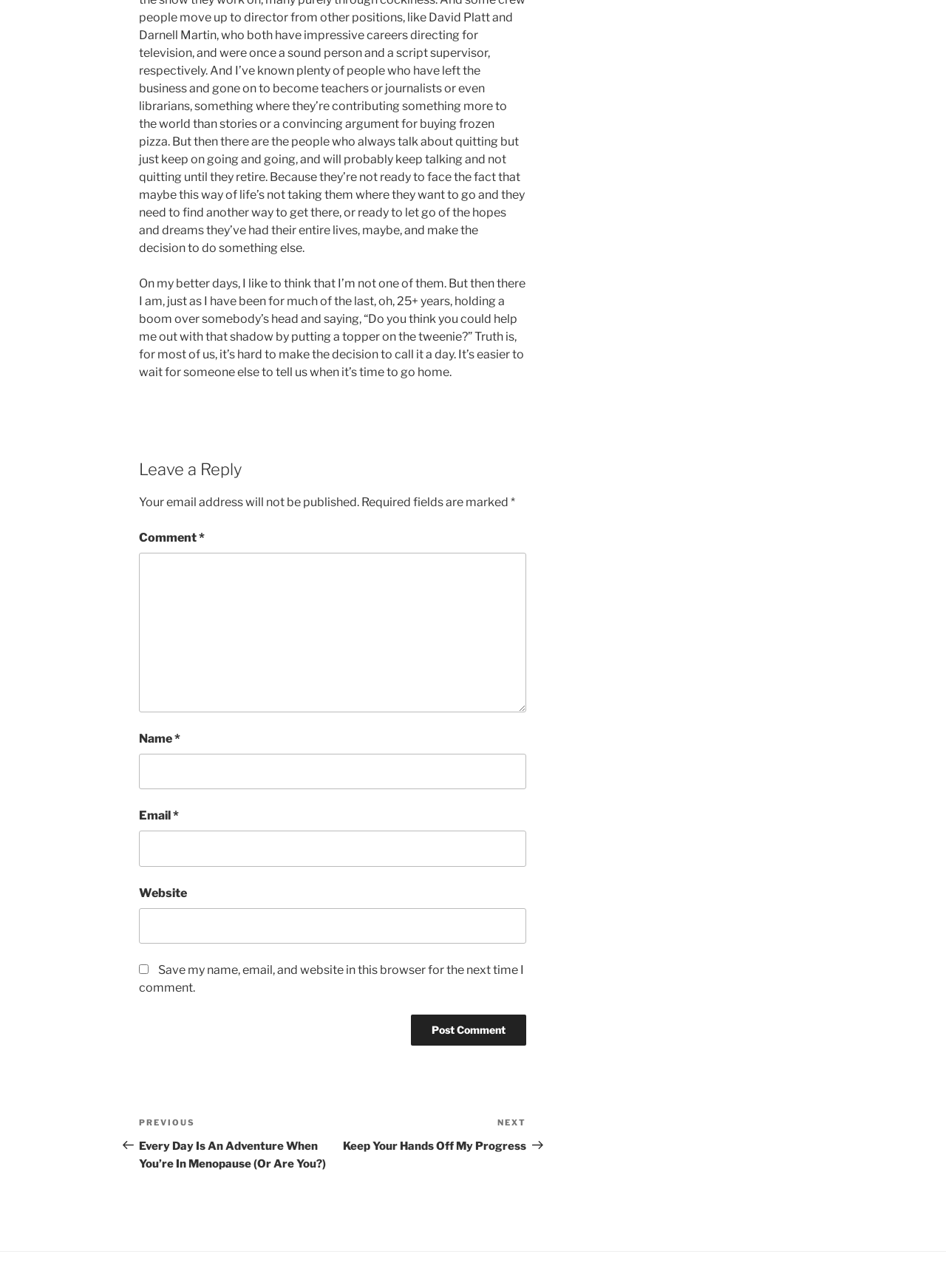How many text fields are there to leave a comment?
Based on the visual content, answer with a single word or a brief phrase.

4